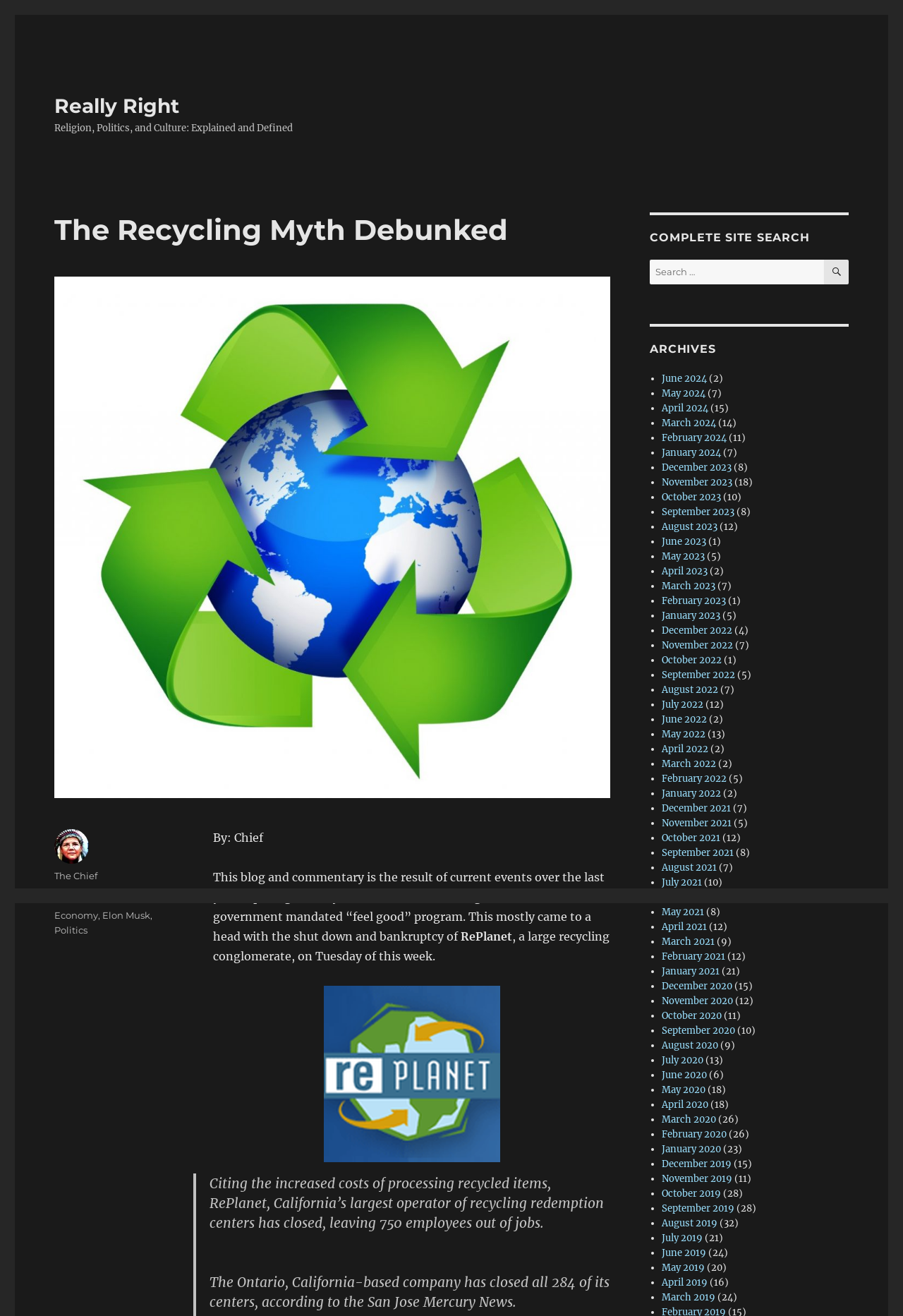Determine the primary headline of the webpage.

The Recycling Myth Debunked